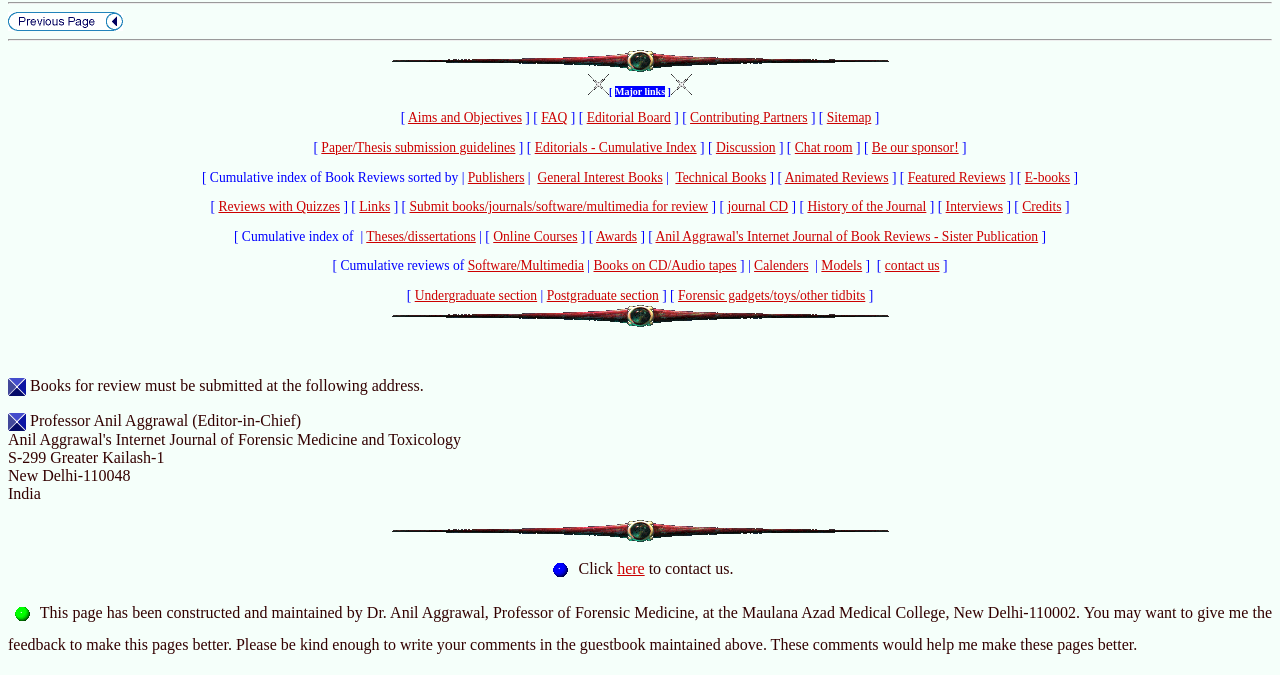Determine the bounding box coordinates of the section I need to click to execute the following instruction: "Mute the audio". Provide the coordinates as four float numbers between 0 and 1, i.e., [left, top, right, bottom].

None